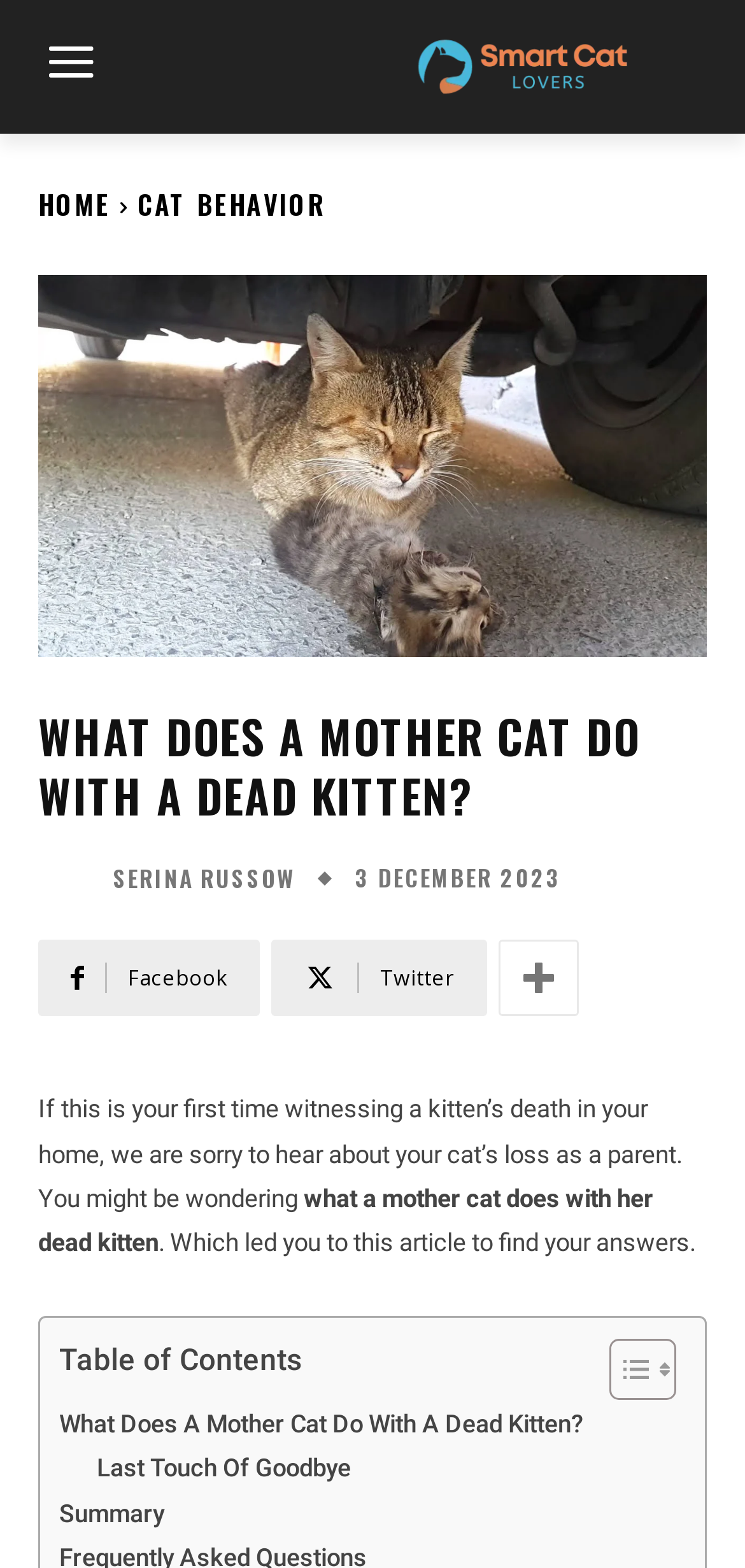Find the bounding box coordinates for the element described here: "Summary".

[0.079, 0.951, 0.221, 0.979]